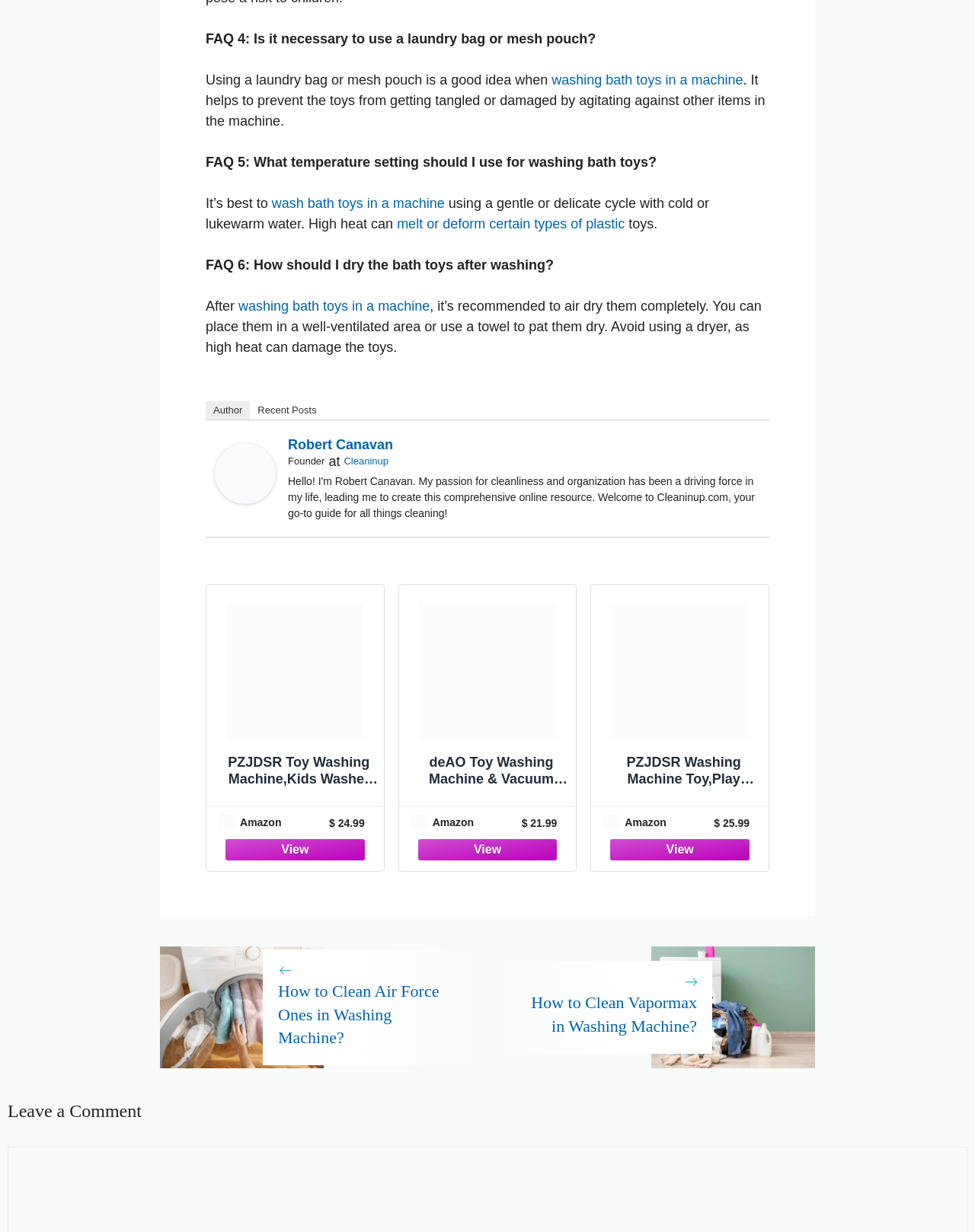Locate the bounding box coordinates of the clickable region to complete the following instruction: "Click on 'How to Clean Air Force Ones in Washing Machine?'."

[0.285, 0.796, 0.45, 0.85]